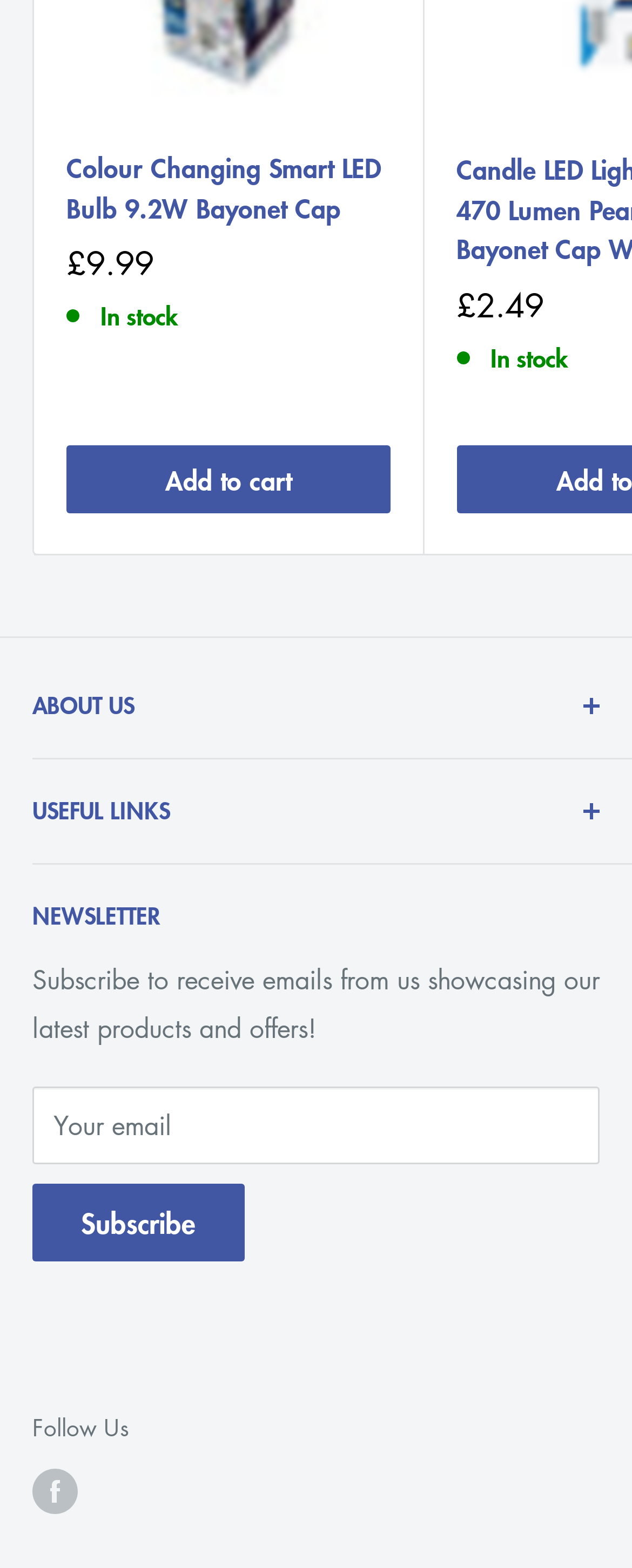How many links are in the 'USEFUL LINKS' section?
Give a single word or phrase answer based on the content of the image.

7